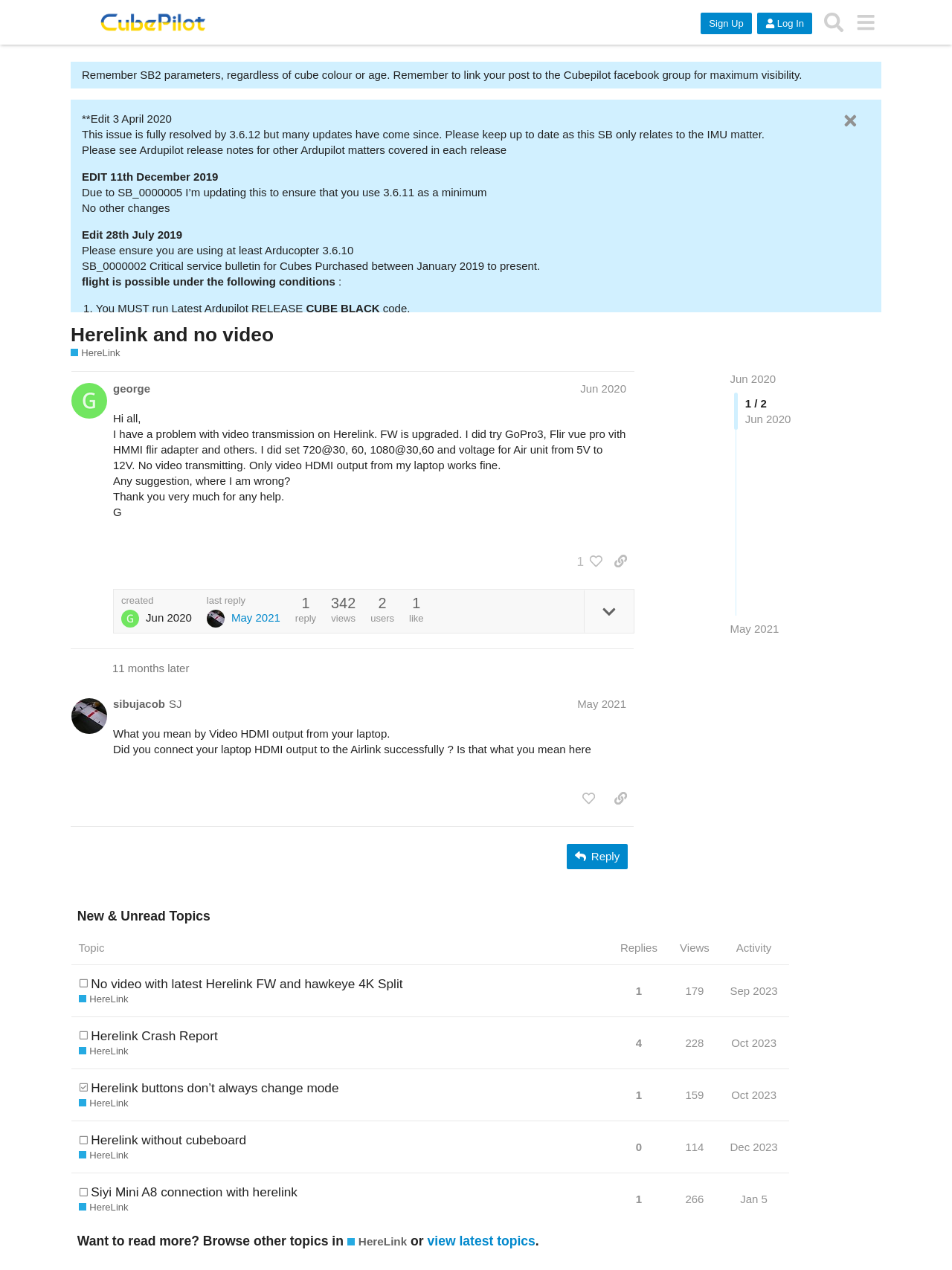Given the element description, predict the bounding box coordinates in the format (top-left x, top-left y, bottom-right x, bottom-right y), using floating point numbers between 0 and 1: Jan 5

[0.774, 0.93, 0.81, 0.958]